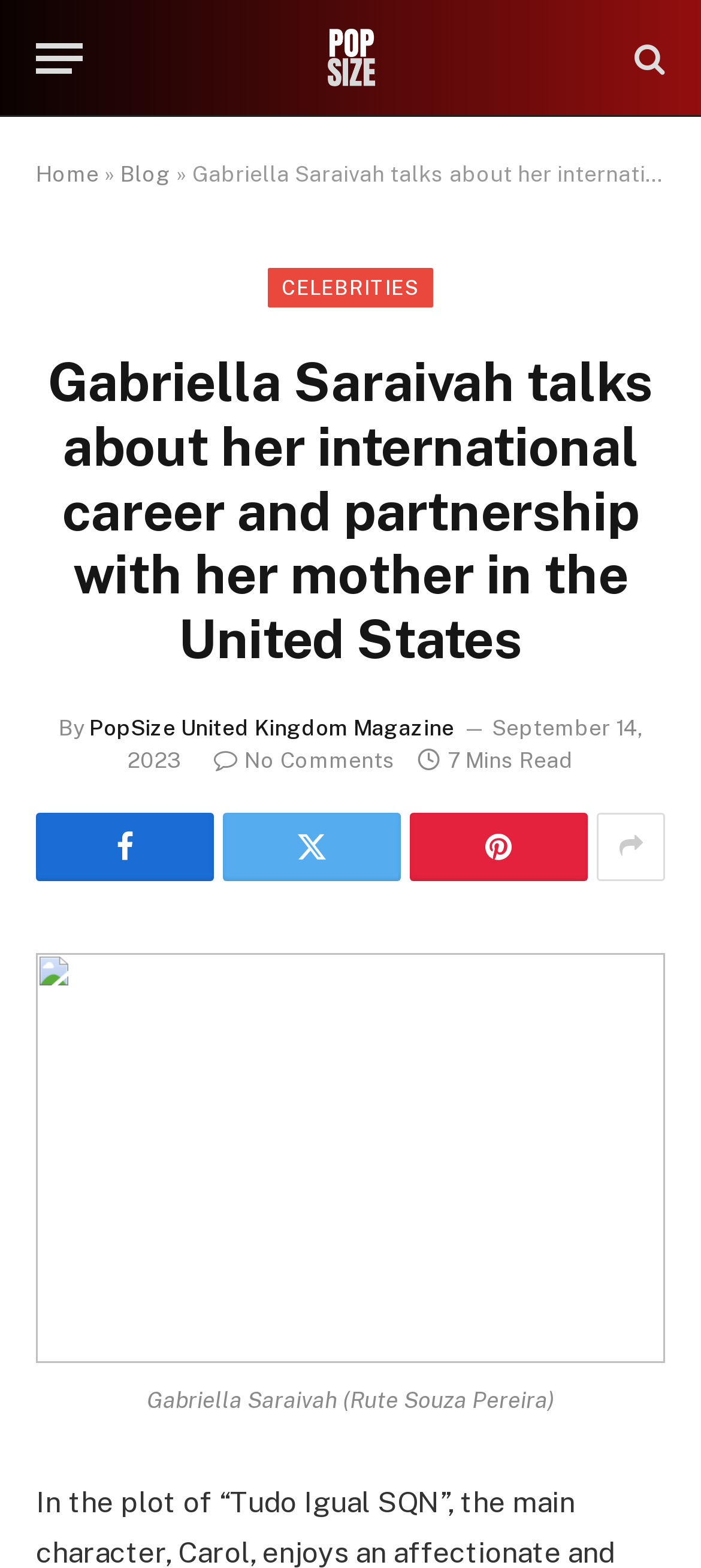Please provide a short answer using a single word or phrase for the question:
What is the name of the news portal?

PopSize UK